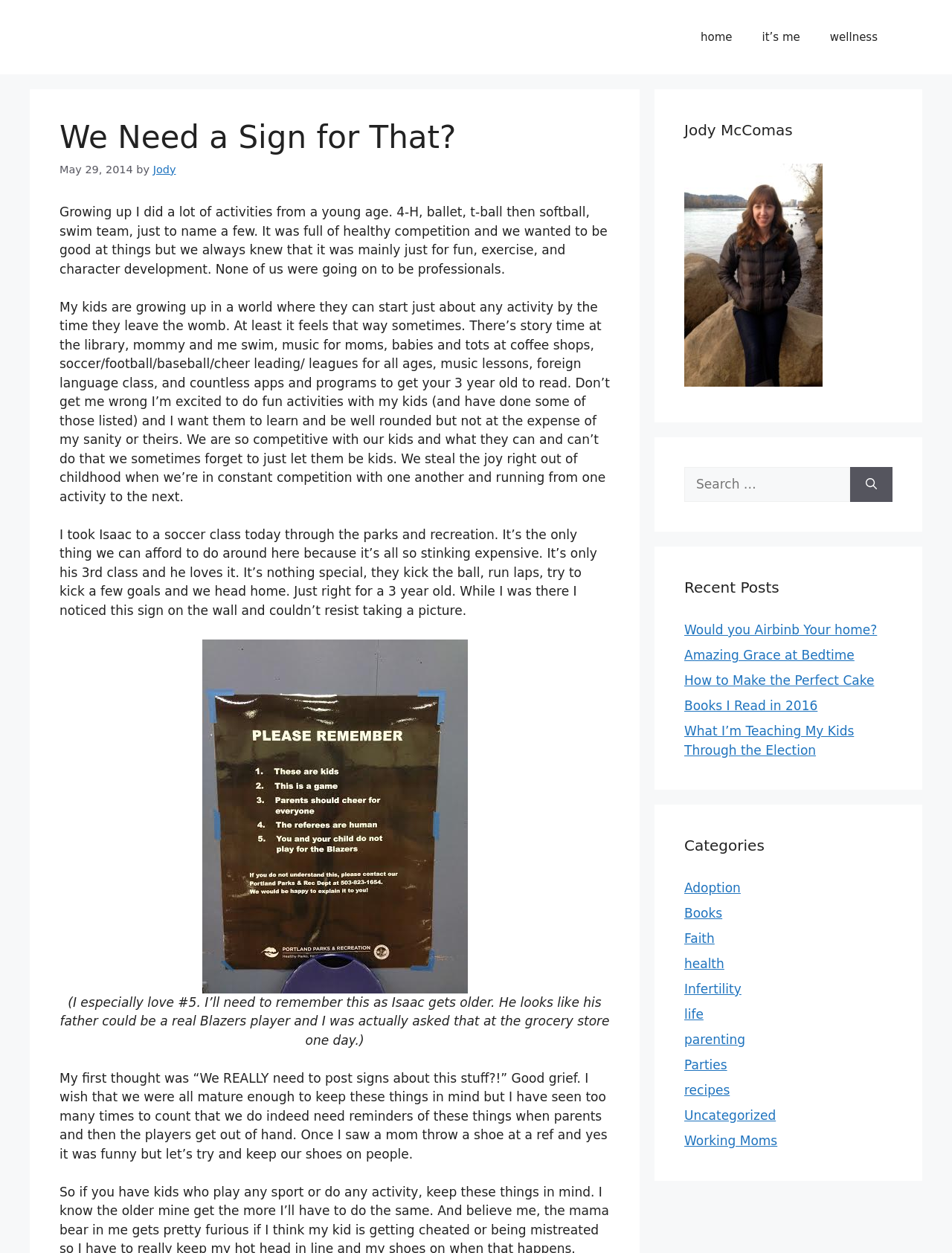Locate the bounding box of the UI element described in the following text: "Books I Read in 2016".

[0.719, 0.557, 0.859, 0.569]